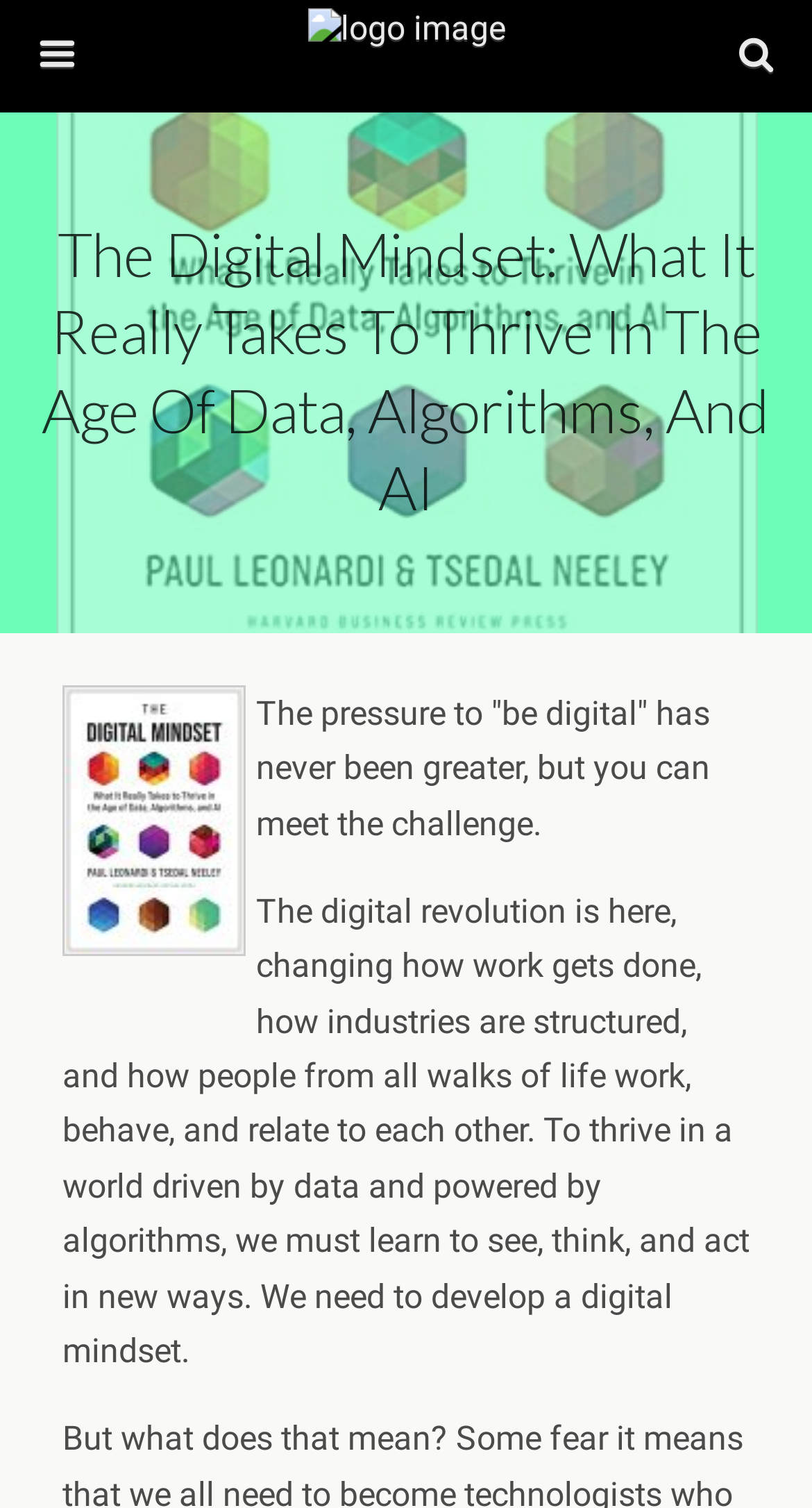Provide a thorough description of this webpage.

The webpage appears to be a book description page, with a prominent logo image at the top center, spanning about two-thirds of the page width. Below the logo, there is a search bar with a text input field and a search button, positioned at the top right corner of the page.

The main content of the page is divided into two sections. The first section is a heading that spans the full width of the page, titled "The Digital Mindset: What It Really Takes To Thrive In The Age Of Data, Algorithms, And AI". Below this heading, there is a link with the same title, accompanied by a smaller image of the book cover, positioned at the top left corner of the section.

The second section consists of three paragraphs of text. The first paragraph starts with the sentence "The pressure to "be digital" has never been greater, but you can meet the challenge." and is positioned at the top center of the section. The second paragraph is a continuation of the first, describing the digital revolution and its impact on various aspects of life. The third paragraph is a single line of text, highlighted in some way, with the phrase "digital mindset".

Overall, the page has a clean and simple layout, with a focus on the book description and a prominent call-to-action in the form of the search bar.